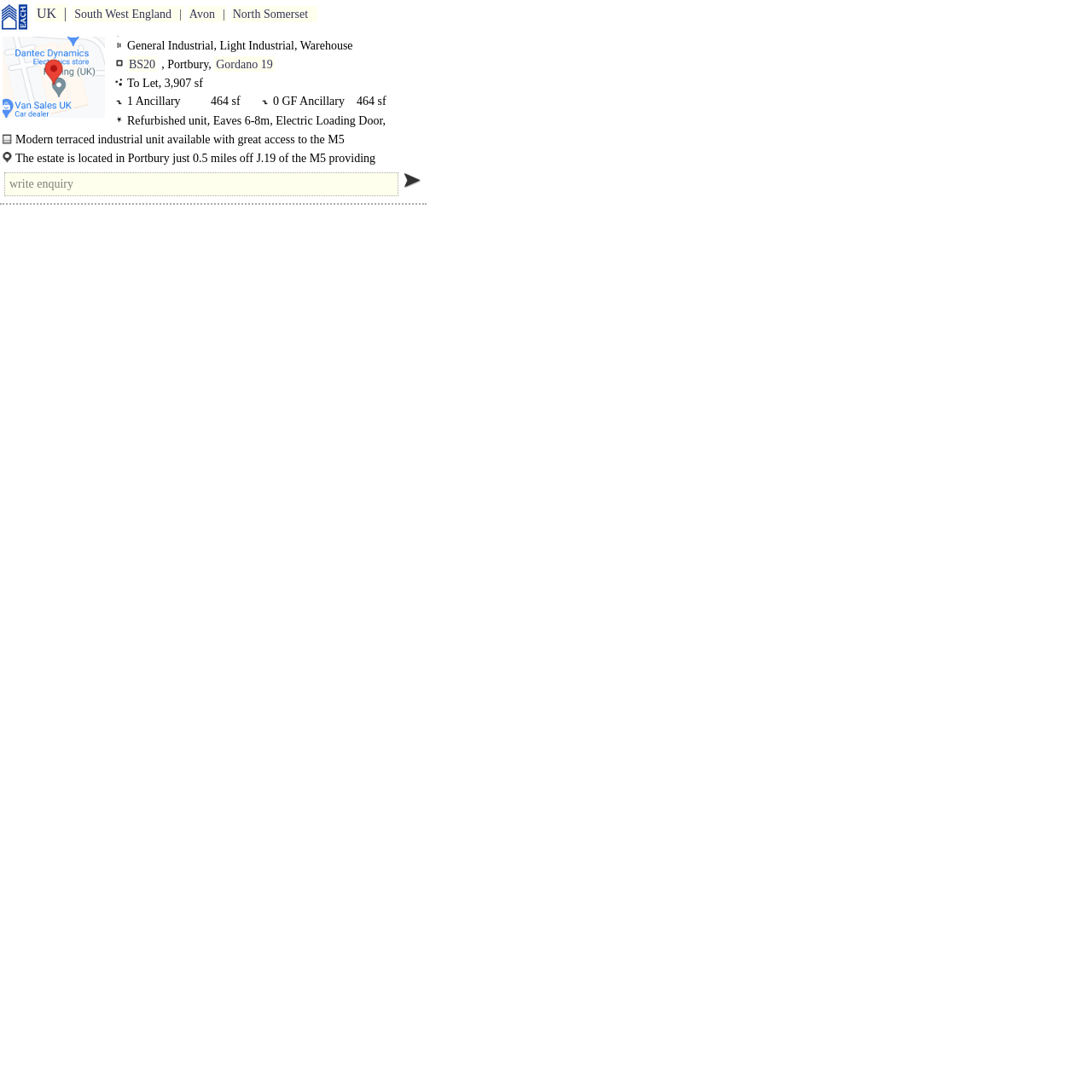What type of property is available?
Please ensure your answer to the question is detailed and covers all necessary aspects.

Based on the text 'General Industrial, Light Industrial, Warehouse' and the description of the property, it can be inferred that the type of property available is an industrial unit.